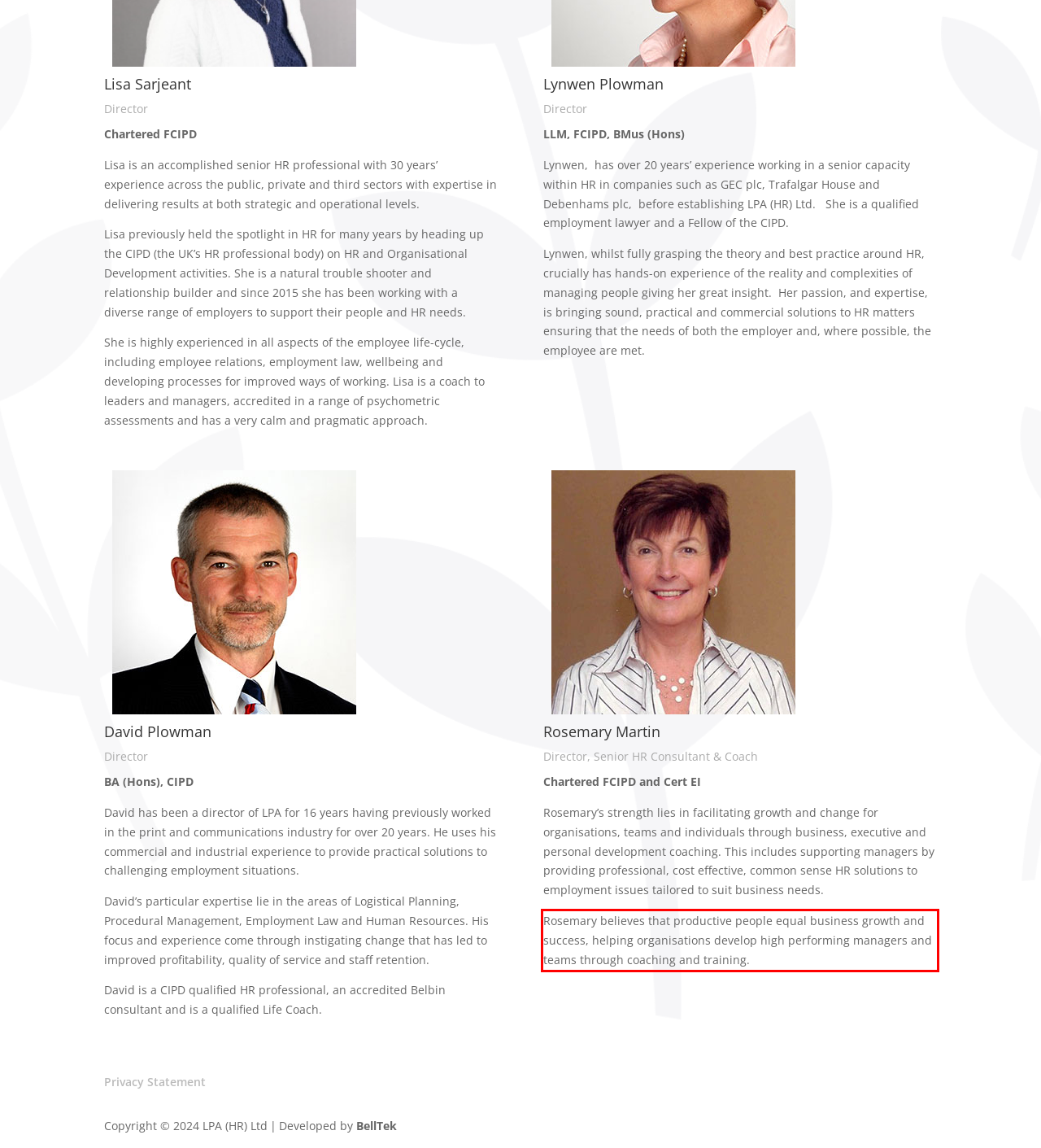You are provided with a screenshot of a webpage that includes a UI element enclosed in a red rectangle. Extract the text content inside this red rectangle.

Rosemary believes that productive people equal business growth and success, helping organisations develop high performing managers and teams through coaching and training.